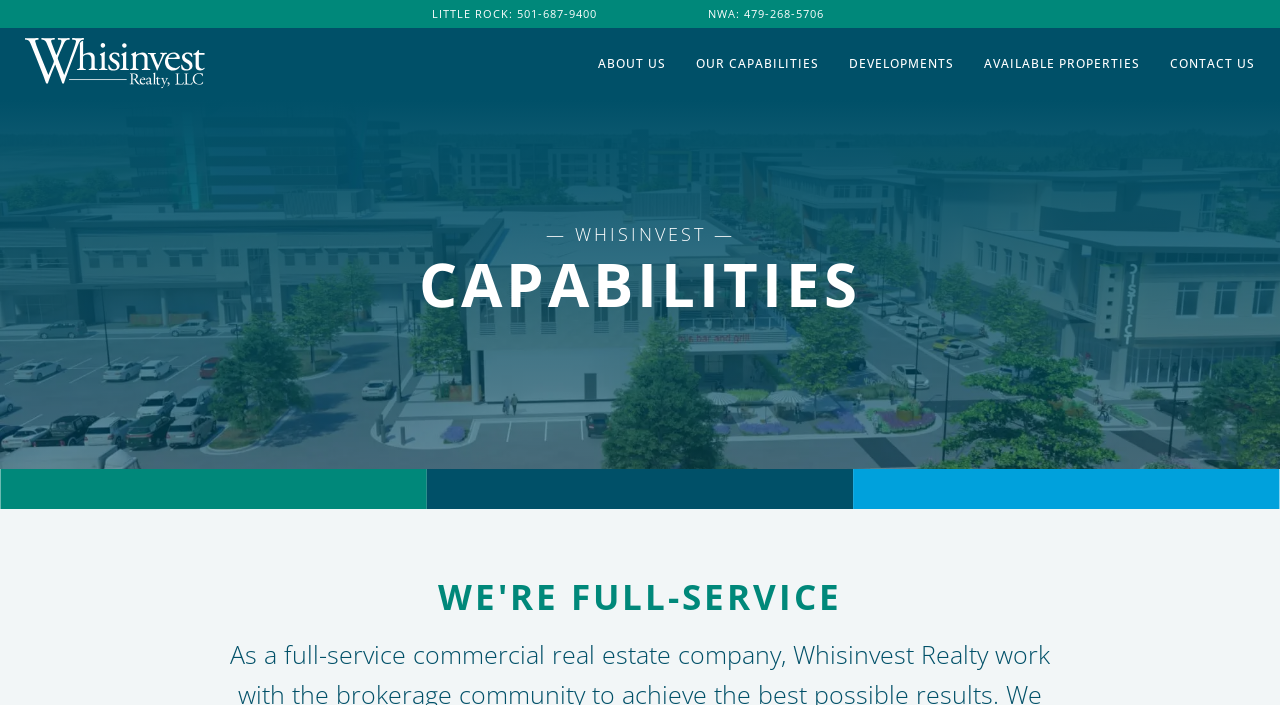Please identify the bounding box coordinates of where to click in order to follow the instruction: "Leave a comment".

None